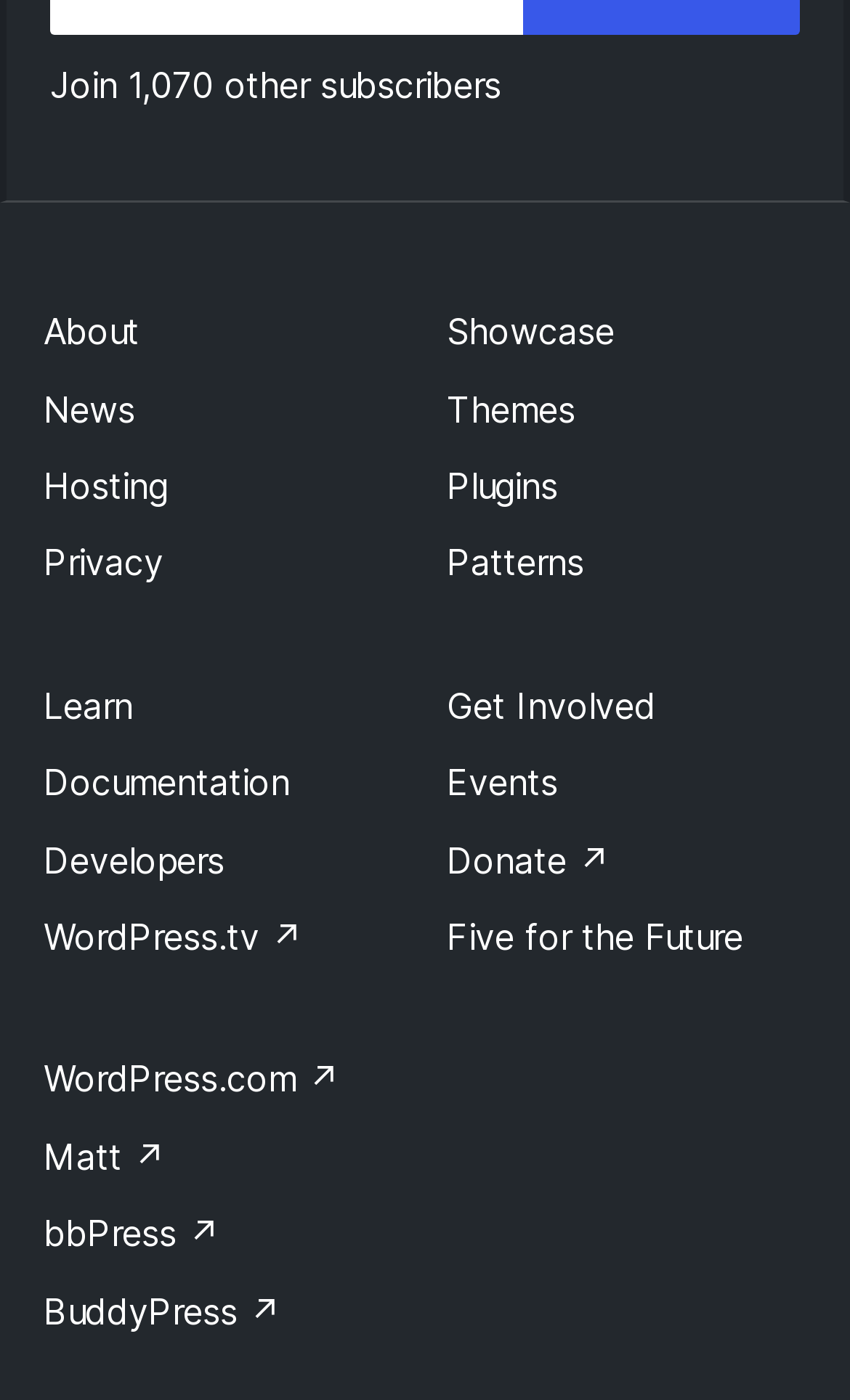How many links are in the footer?
Using the image, respond with a single word or phrase.

20